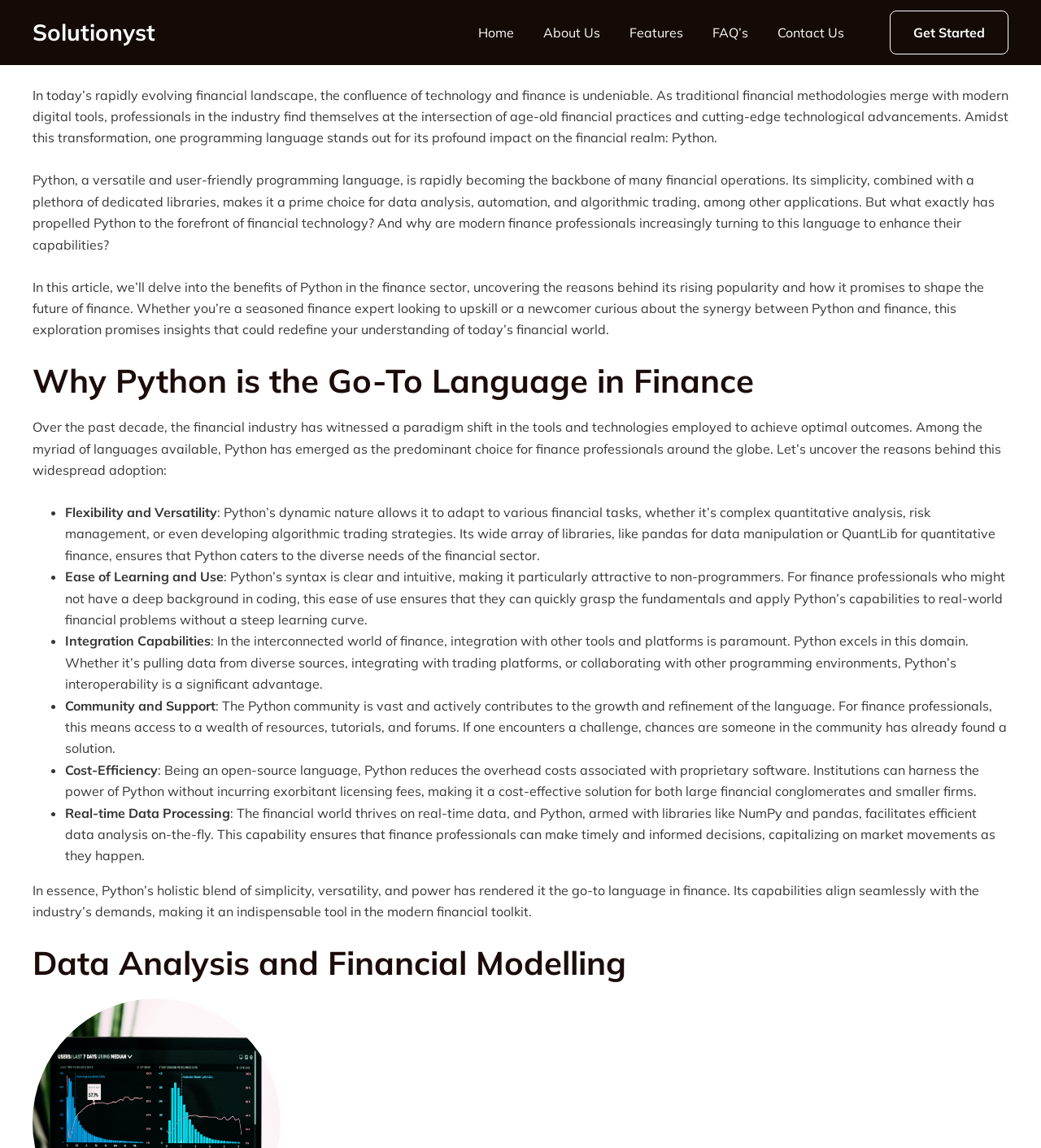Identify the bounding box coordinates of the element that should be clicked to fulfill this task: "Click on the 'Contact Us' link". The coordinates should be provided as four float numbers between 0 and 1, i.e., [left, top, right, bottom].

[0.747, 0.0, 0.839, 0.057]